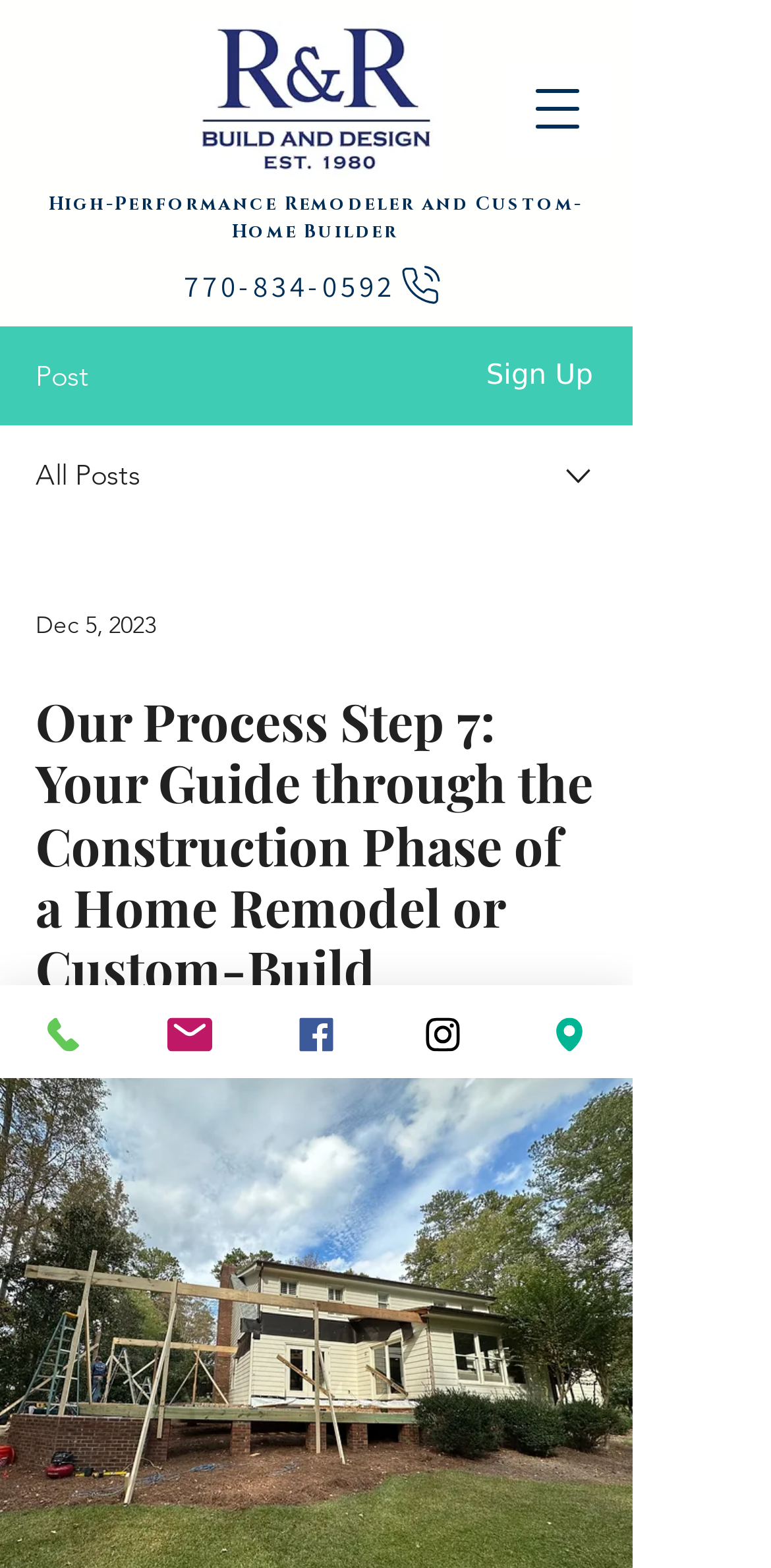Can you extract the headline from the webpage for me?

High-Performance Remodeler and Custom-Home Builder